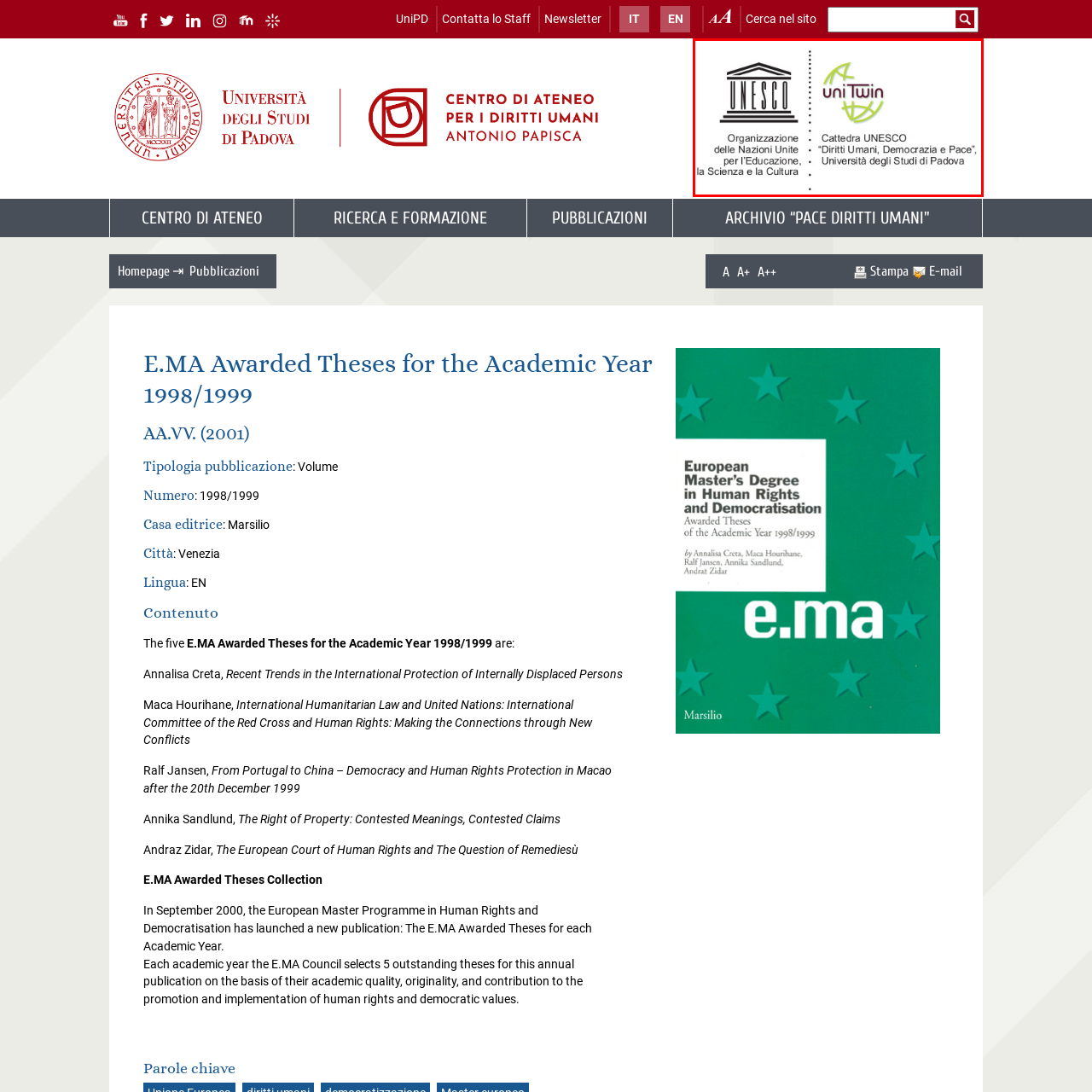What is the focus of the UNESCO Chair at the University of Padova?
Pay attention to the image part enclosed by the red bounding box and answer the question using a single word or a short phrase.

Human rights, democracy, and peace studies